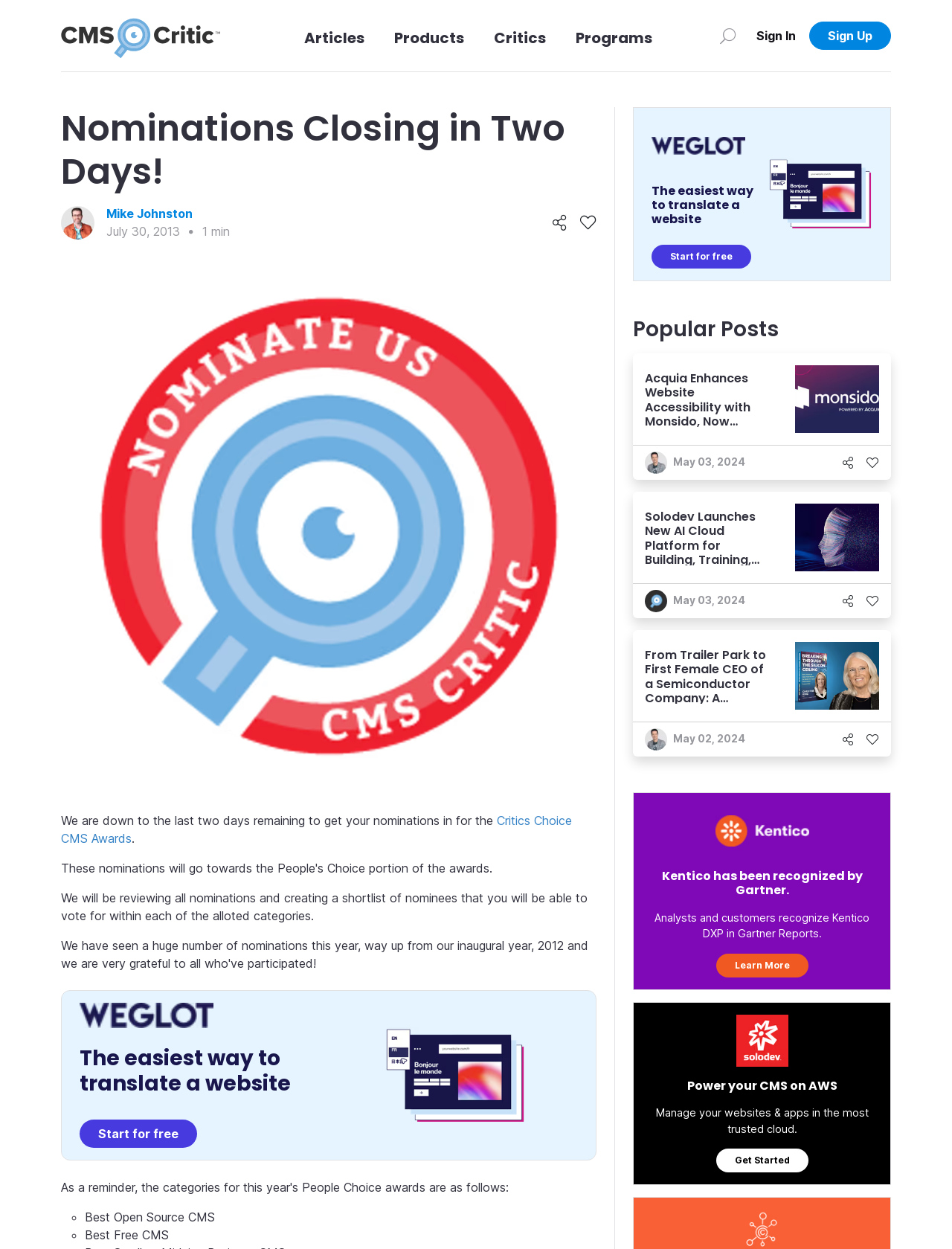What is the name of the awards?
Provide a thorough and detailed answer to the question.

I found the answer by looking at the text 'We are down to the last two days remaining to get your nominations in for the Critics Choice CMS Awards.' which is a static text element on the webpage.